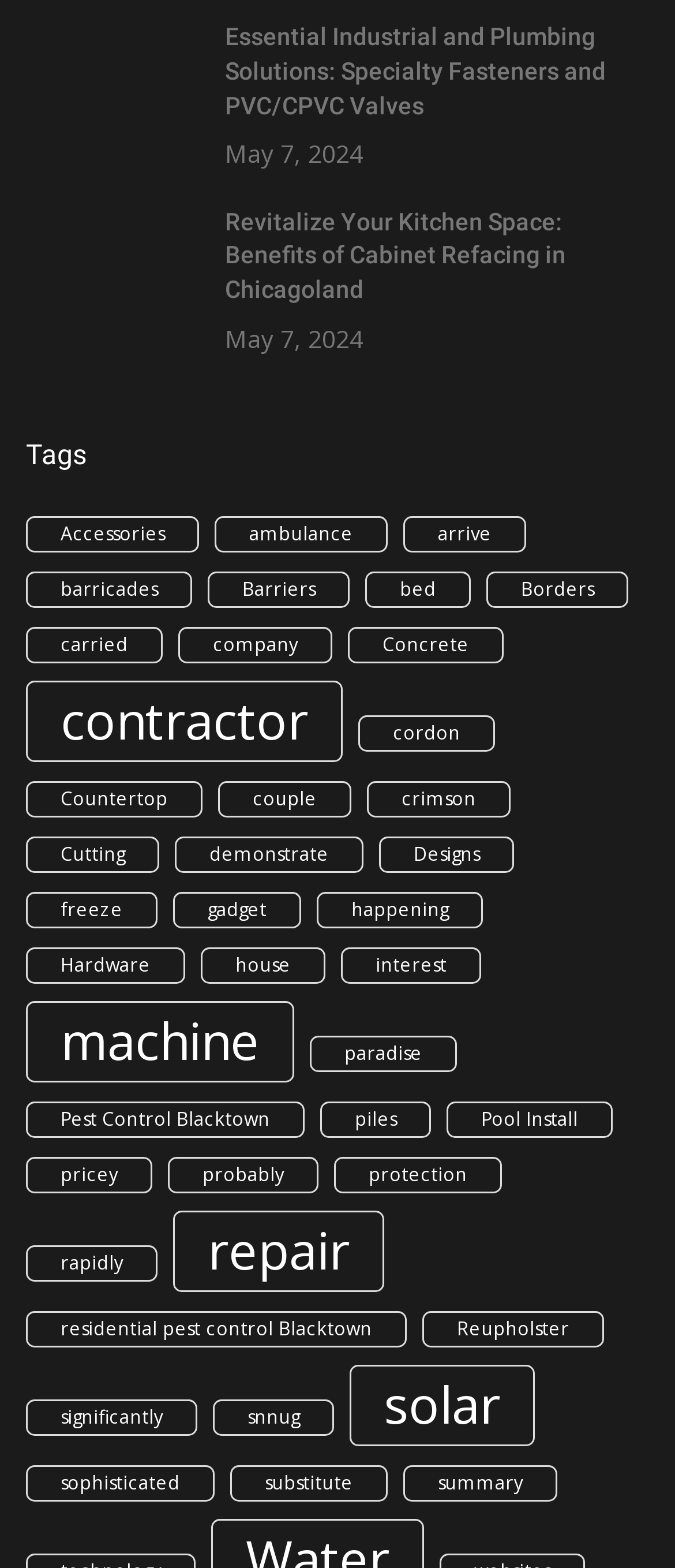How many tags are available on this webpage? Analyze the screenshot and reply with just one word or a short phrase.

158